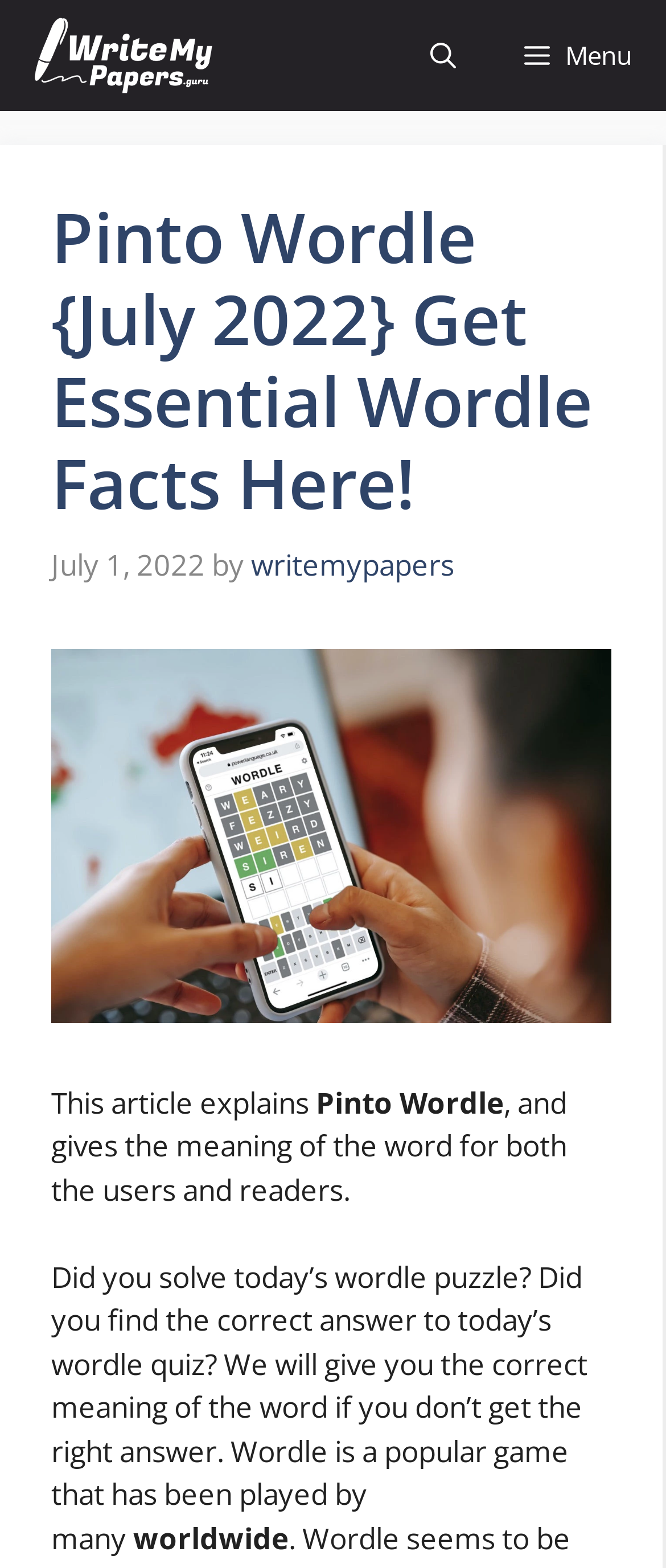Find the headline of the webpage and generate its text content.

Pinto Wordle {July 2022} Get Essential Wordle Facts Here!